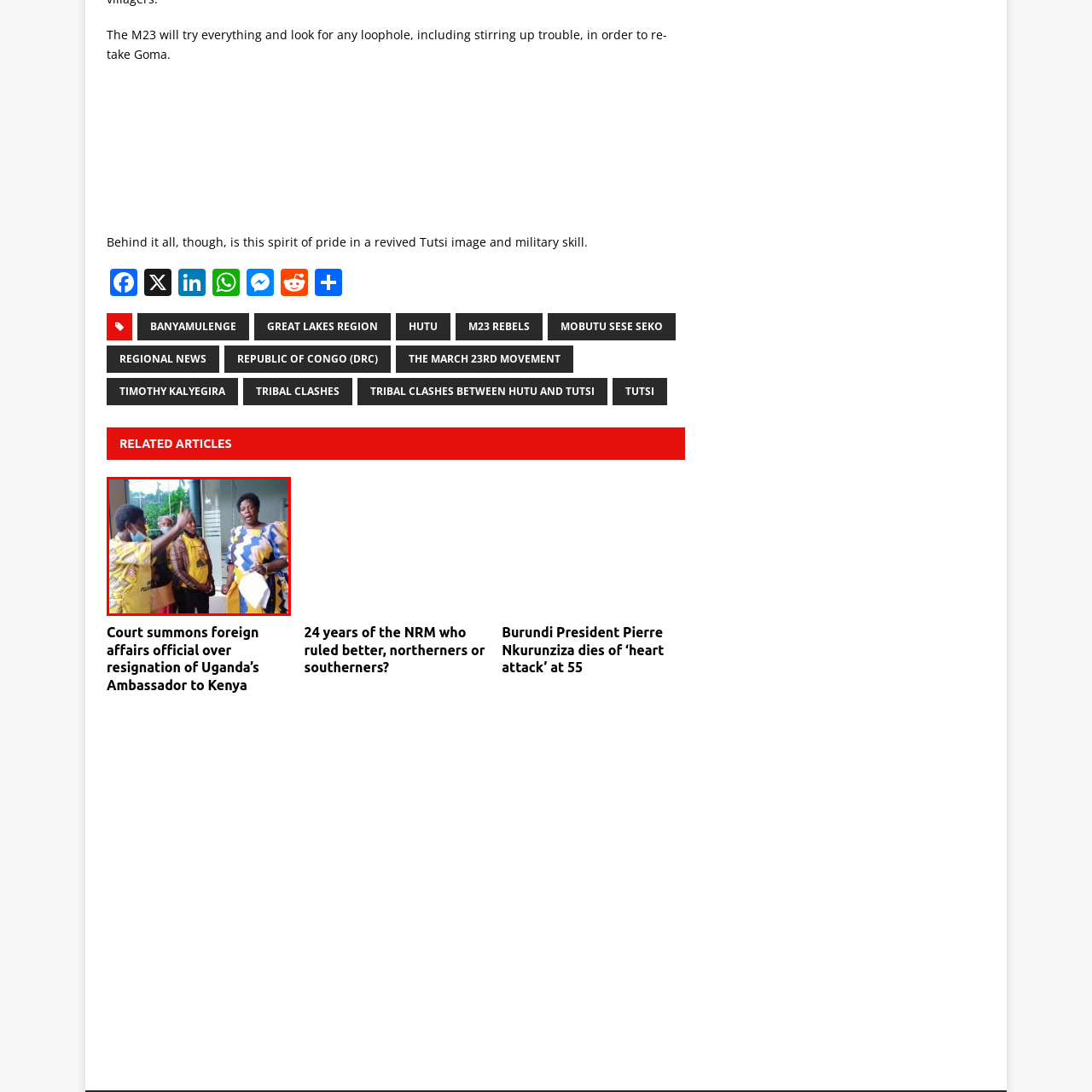What is the likely purpose of the gathering?
View the image contained within the red box and provide a one-word or short-phrase answer to the question.

Discussion of a social or political cause